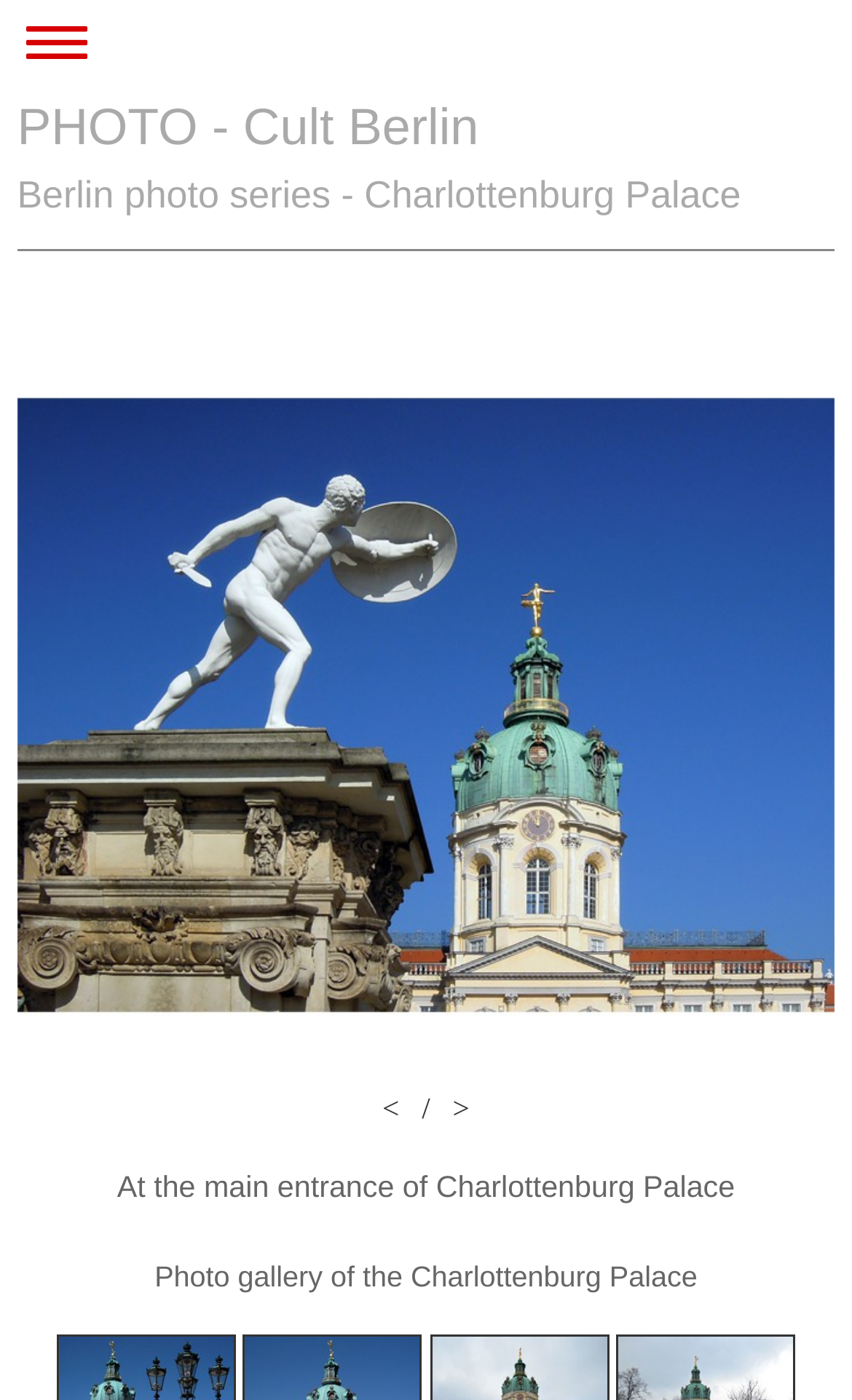Describe the entire webpage, focusing on both content and design.

The webpage is about Charlottenburg Palace in Berlin, showcasing a photo series of the palace. At the top, there is a small logo or icon on the left, accompanied by a link. Below this, there are two headings: "PHOTO - Cult Berlin" and "Berlin photo series - Charlottenburg Palace", which indicate the theme and content of the webpage.

The main content of the webpage is a large image that takes up most of the page, displaying a photograph of the main entrance of Charlottenburg Palace. The image is captioned "Berlin photo - At the main entrance of Charlottenburg Palace - photo cult berlin".

At the bottom of the page, there are navigation links, with a "<" link on the left and a ">" link on the right, allowing users to navigate through the photo series. Below these links, there are two more headings: "At the main entrance of Charlottenburg Palace" and "Photo gallery of the Charlottenburg Palace", which provide additional context and information about the photo series.

Overall, the webpage is a photo-centric page, showcasing a beautiful image of Charlottenburg Palace and providing some context and navigation options for users to explore more photos.